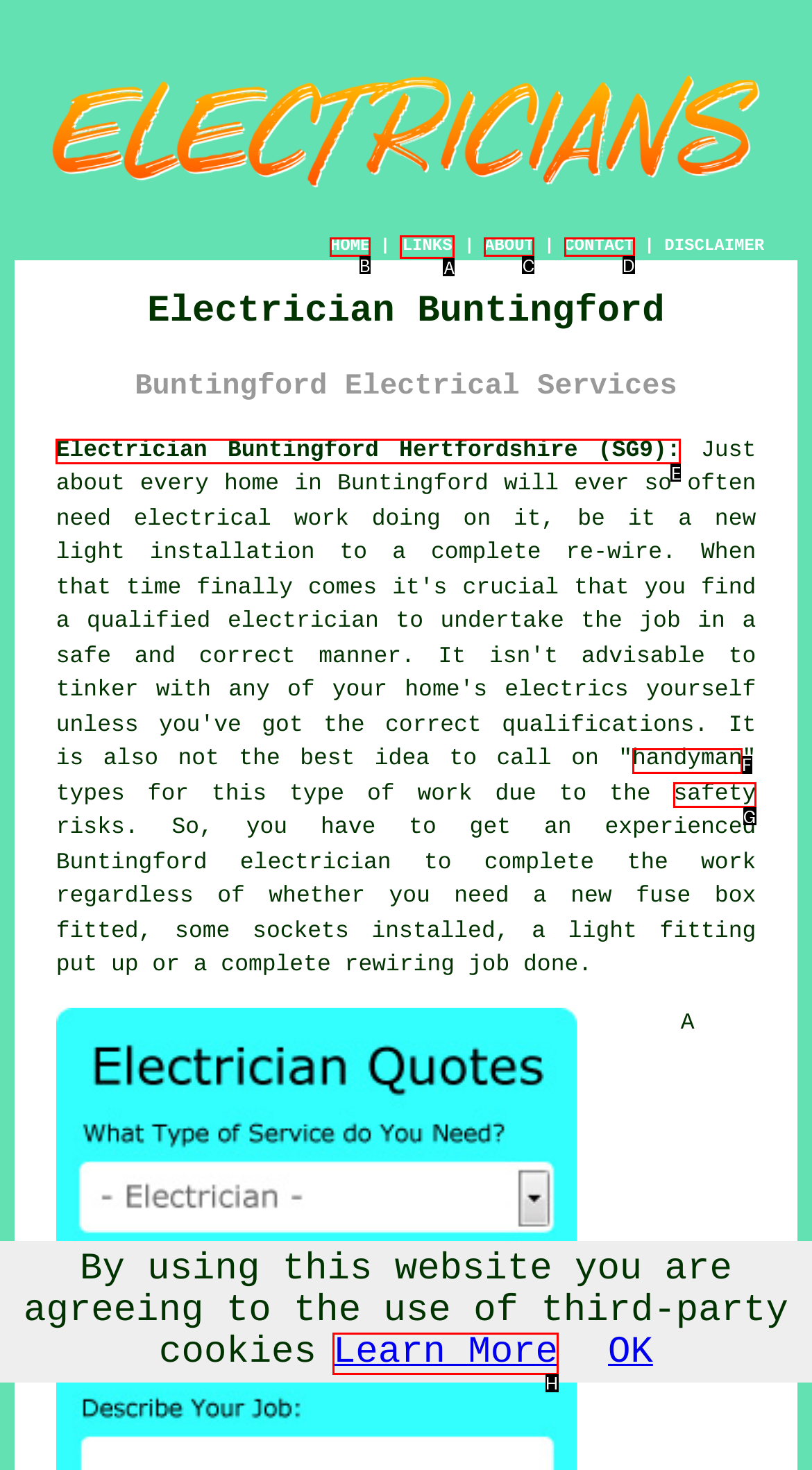Identify the HTML element that best fits the description: hey@chuck.is. Respond with the letter of the corresponding element.

None